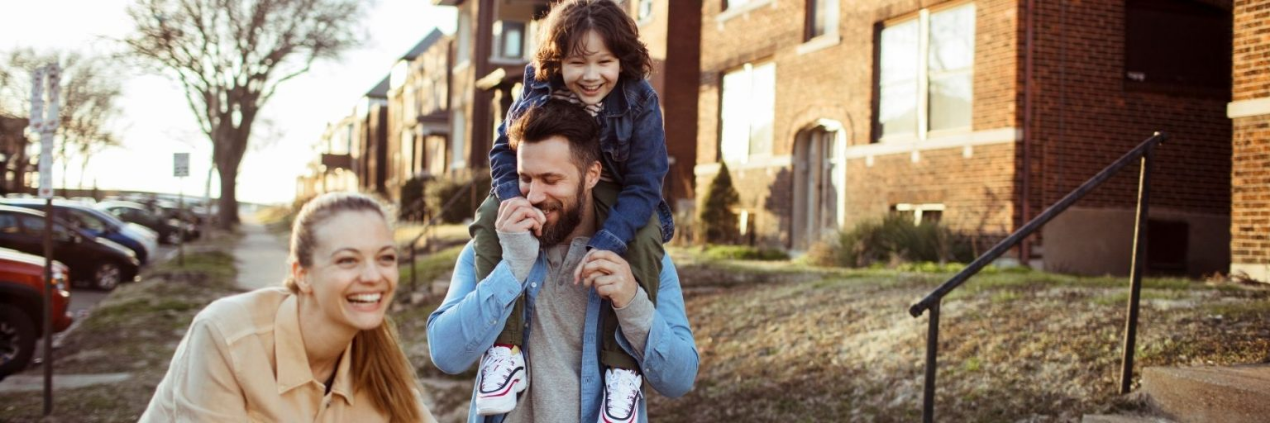Craft a descriptive caption that covers all aspects of the image.

The image captures a joyful family moment outdoors, set against a backdrop of charming brick buildings and a neighborhood street. In the foreground, a man is playfully carrying a young girl on his shoulders, both of them smiling broadly, radiating happiness and connection. The man, dressed in a casual grey shirt and a denim jacket, has a light beard and appears to be sharing a laugh with the girl, who is delightfully engaging with him. She has curly hair and is wearing a cozy blue jacket, contributing to the lively atmosphere. 

Next to them, a woman with long hair, dressed in a light-colored top, is also laughing, clearly enjoying the moment. The scene exudes warmth, illustrating a strong sense of family love and togetherness in their shared joy. The soft sunlight filtering through the trees adds an inviting glow, enhancing the overall cheerful ambiance of this delightful family outing.